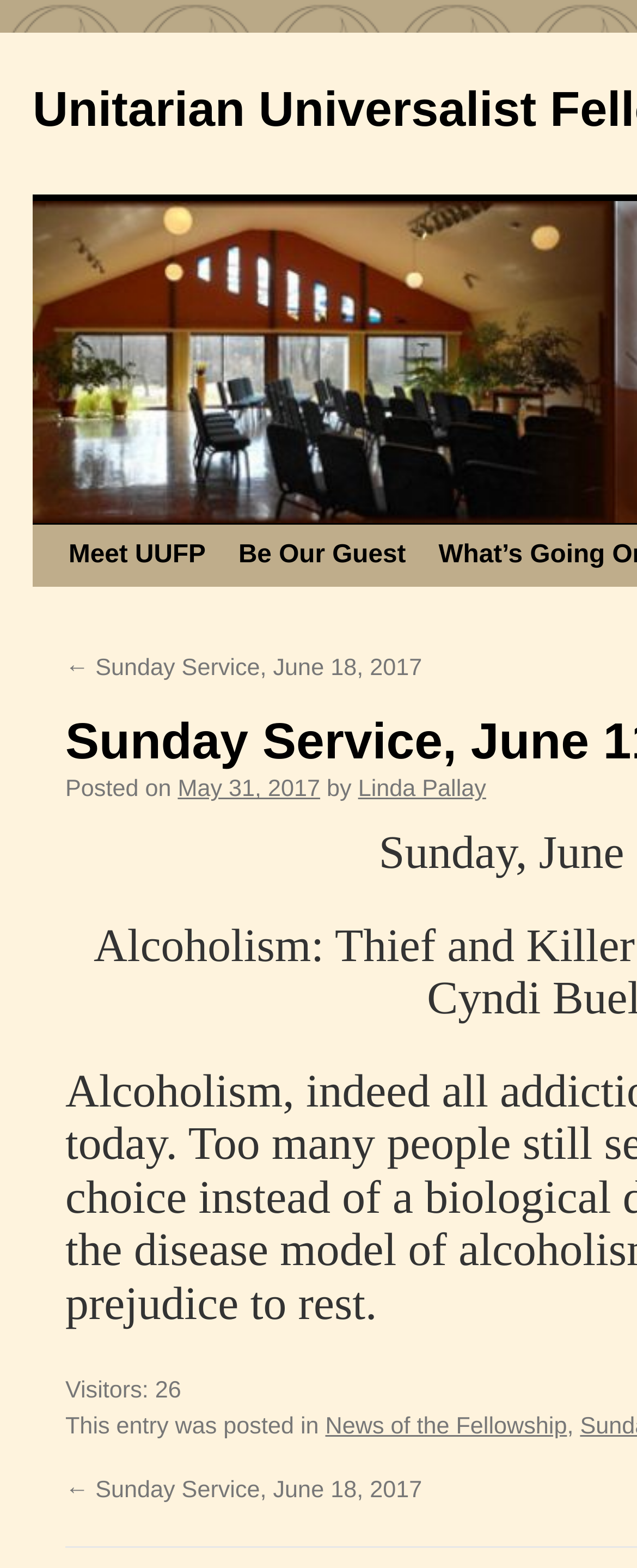Provide the bounding box coordinates for the UI element that is described by this text: "News of the Fellowship". The coordinates should be in the form of four float numbers between 0 and 1: [left, top, right, bottom].

[0.511, 0.902, 0.89, 0.919]